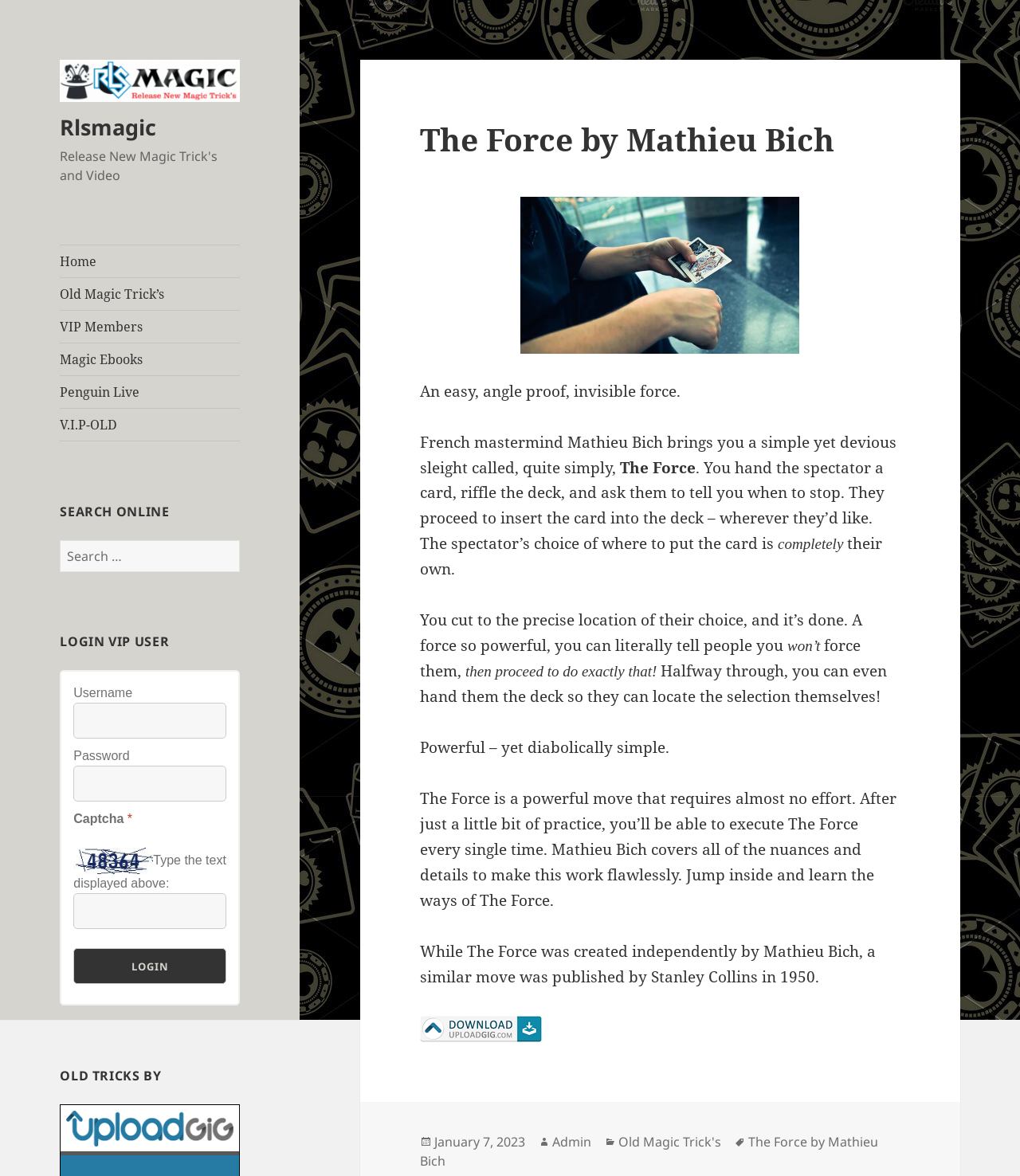What is the name of the magic trick described on this webpage?
Using the information from the image, answer the question thoroughly.

Based on the webpage content, I found a heading 'The Force by Mathieu Bich' which suggests that the magic trick being described is called 'The Force'.